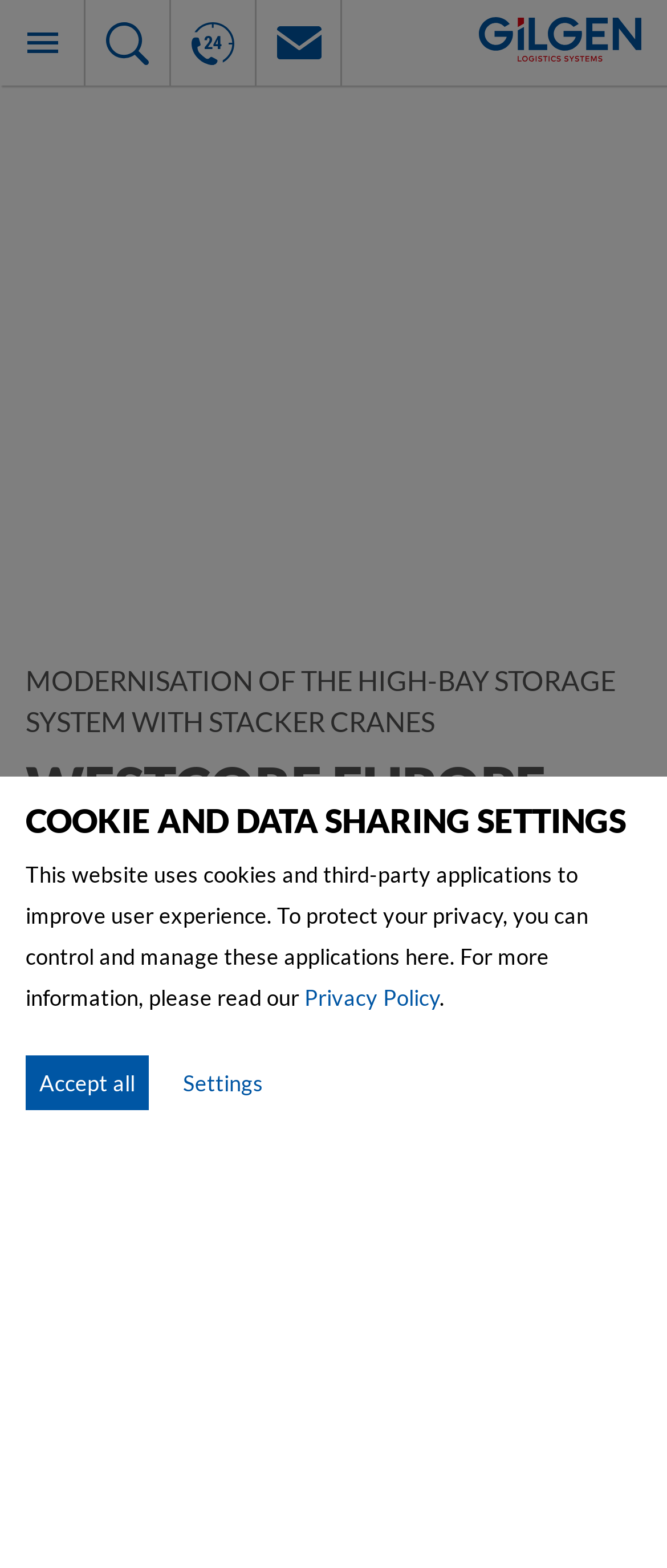Can you specify the bounding box coordinates for the region that should be clicked to fulfill this instruction: "Visit Linkedin page".

[0.038, 0.157, 0.167, 0.195]